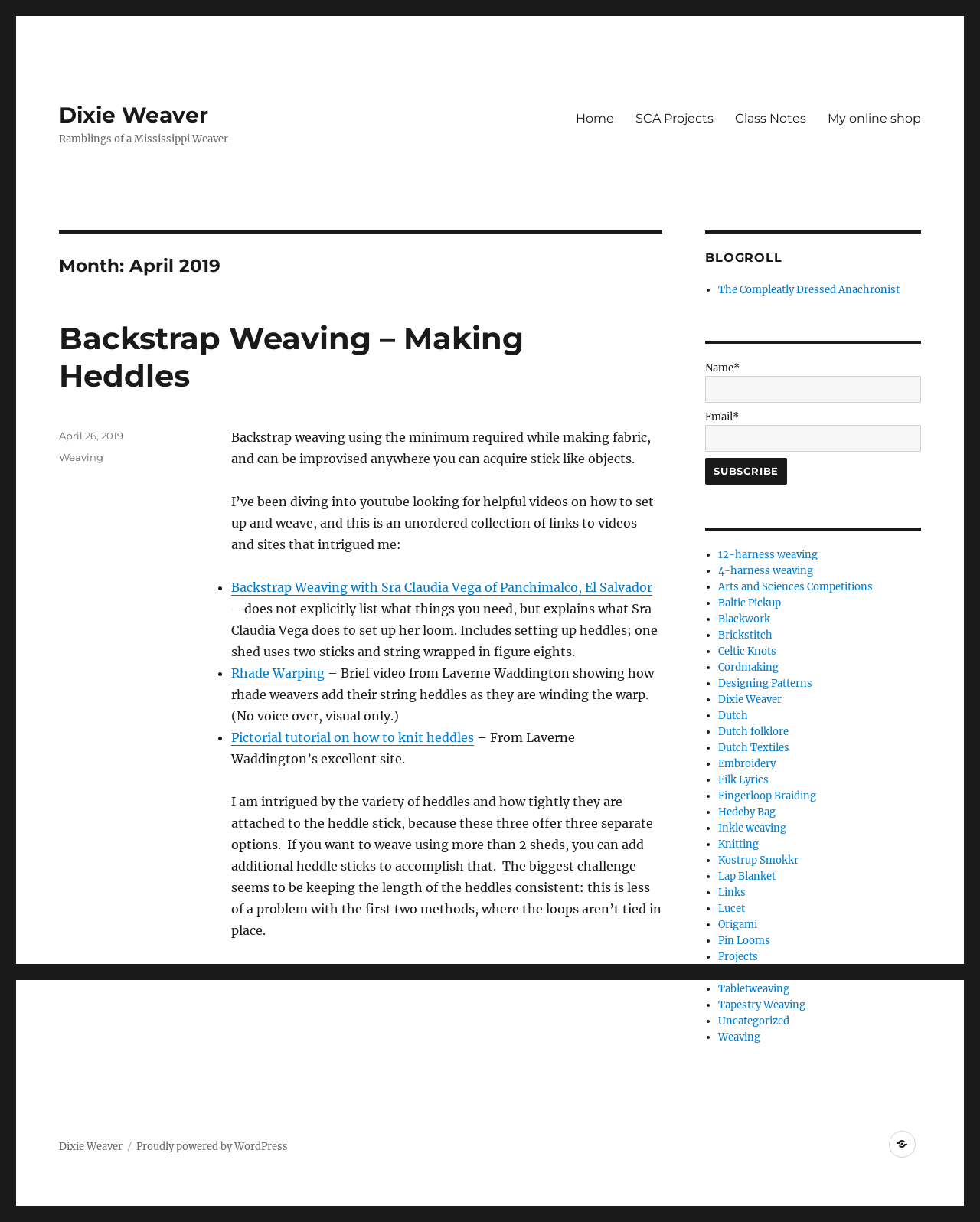What is the topic of the article?
Please answer the question as detailed as possible.

The topic of the article can be inferred from the headings and content of the webpage. The main heading says 'Backstrap Weaving – Making Heddles', and the article discusses various aspects of backstrap weaving, including setting up a loom and making heddles.